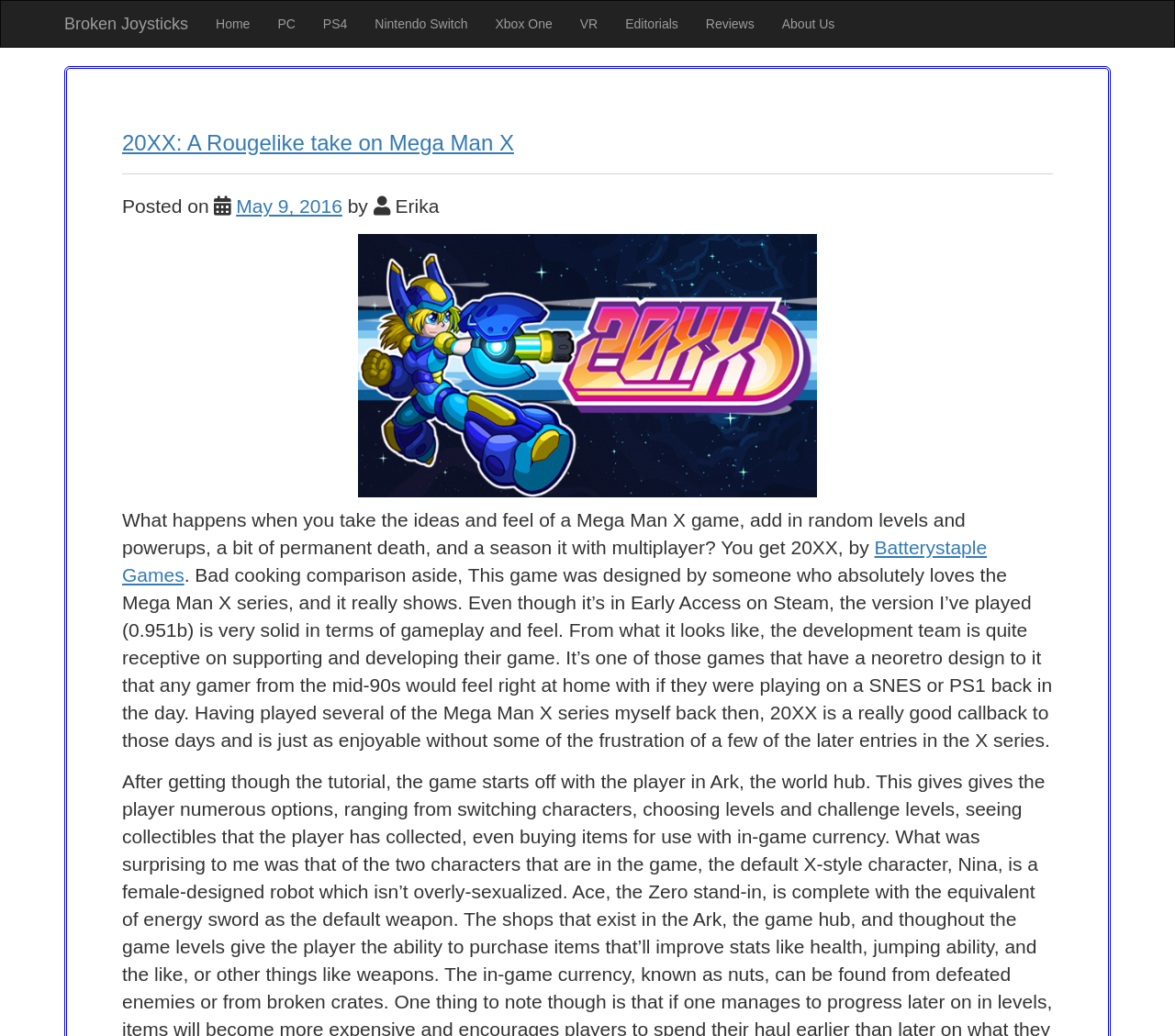Provide a short answer to the following question with just one word or phrase: Who is the author of the article?

Erika